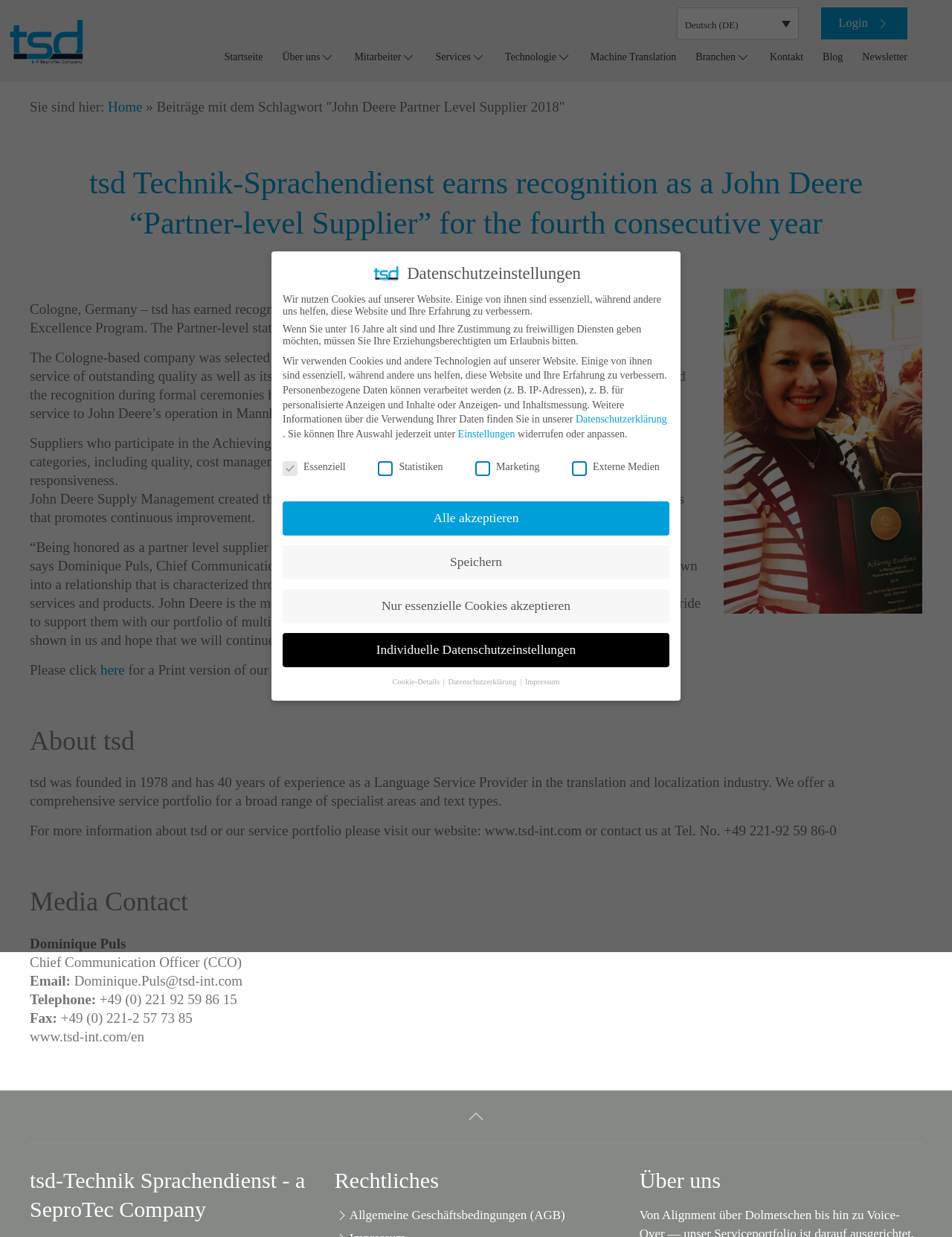What is the highest supplier rating of Deere & Company?
Answer the question in as much detail as possible.

I found this information by reading the text on the webpage, which states that 'The Partner-level status is Deere & Company’s highest supplier rating.' This indicates that the highest supplier rating of Deere & Company is 'Partner-level'.